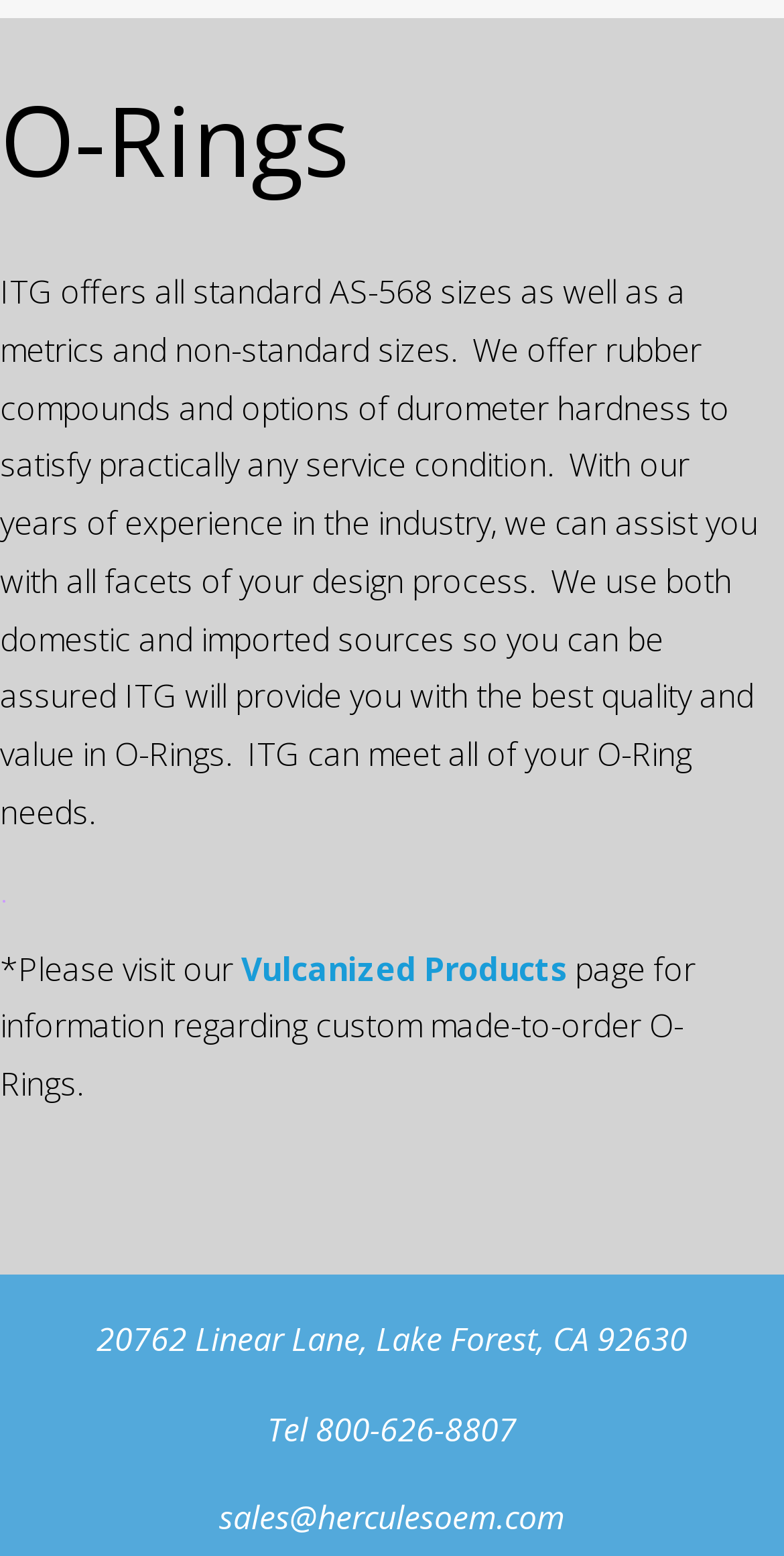What is the company's email address?
Please provide a full and detailed response to the question.

The email address can be found at the bottom of the webpage, which is a link labeled 'sales@herculesoem.com'.